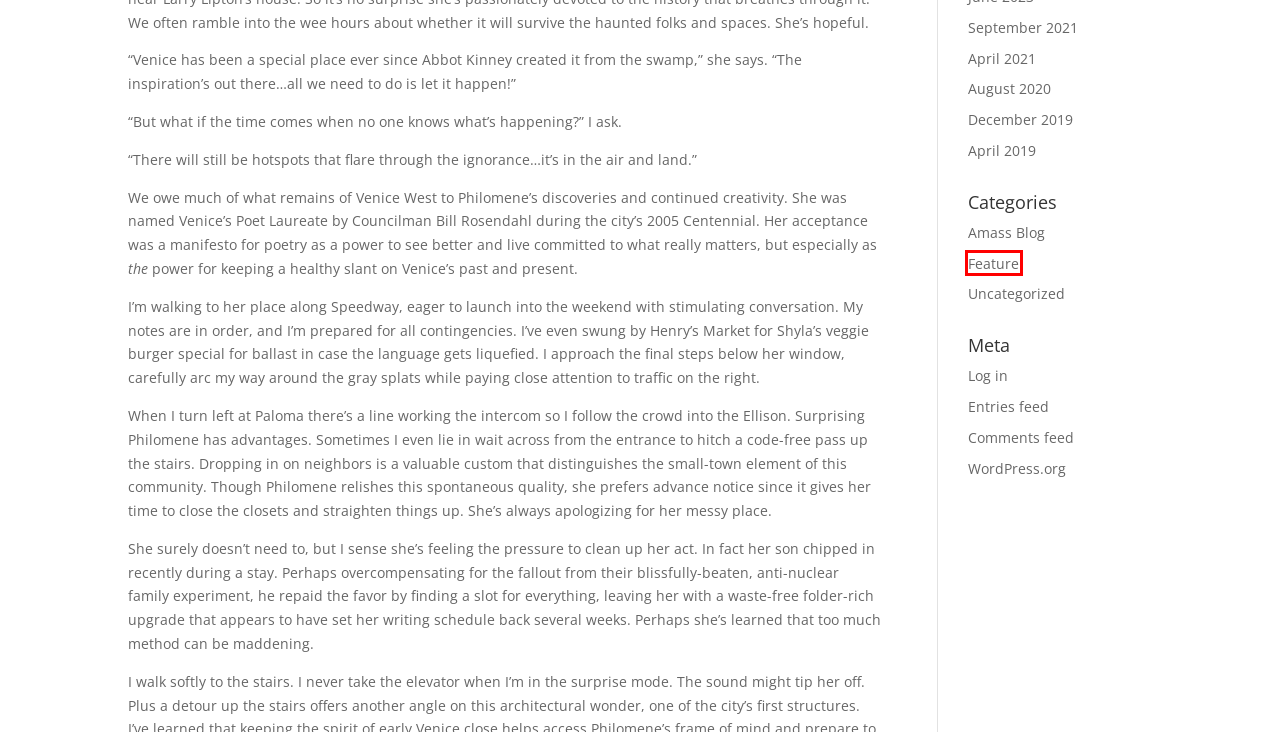Examine the screenshot of a webpage with a red bounding box around a UI element. Select the most accurate webpage description that corresponds to the new page after clicking the highlighted element. Here are the choices:
A. Uncategorized | Amass Magazine
B. Feature | Amass Magazine
C. The Wake | Amass Magazine
D. Amass Magazine
E. Comments for Amass Magazine
F. Amass Blog | Amass Magazine
G. You are being redirected...
H. Blog Tool, Publishing Platform, and CMS – WordPress.org

B